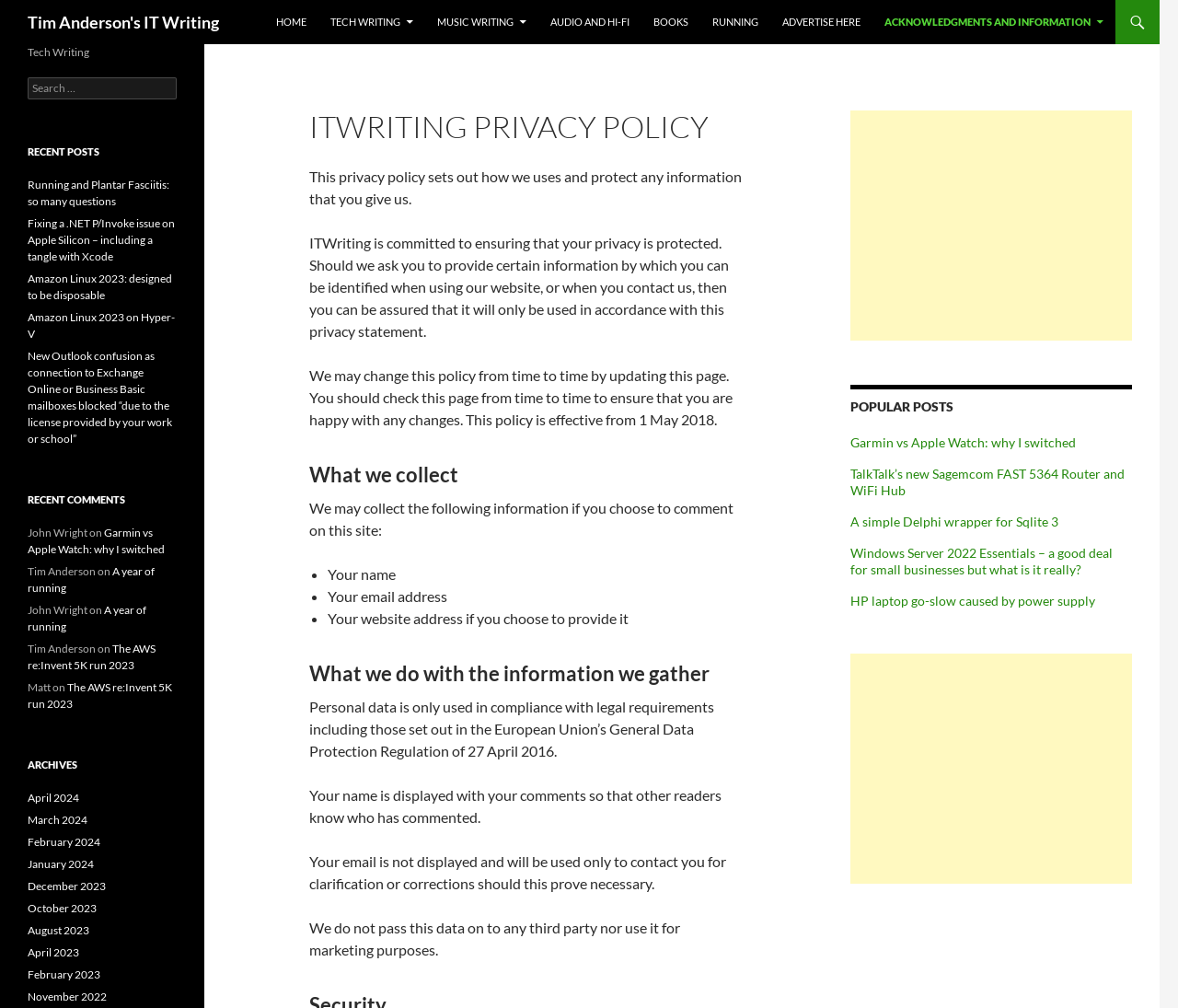Generate the text content of the main heading of the webpage.

Tim Anderson's IT Writing